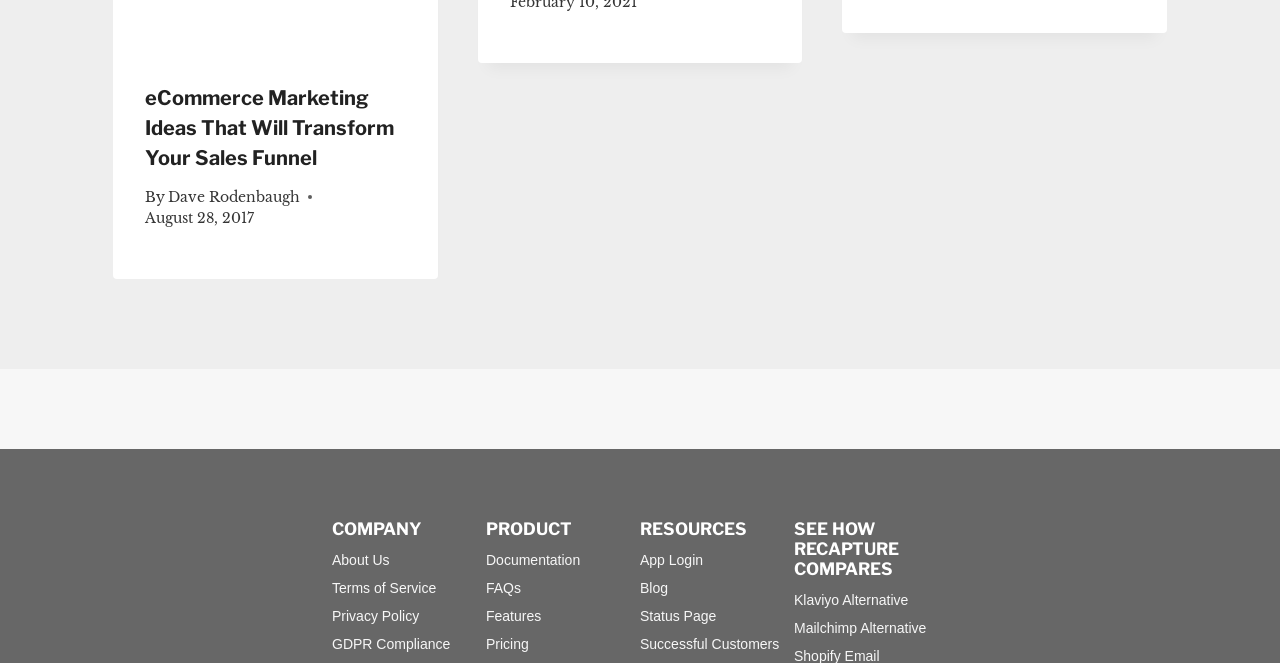Respond to the question below with a single word or phrase:
What is the title of the article?

eCommerce Marketing Ideas